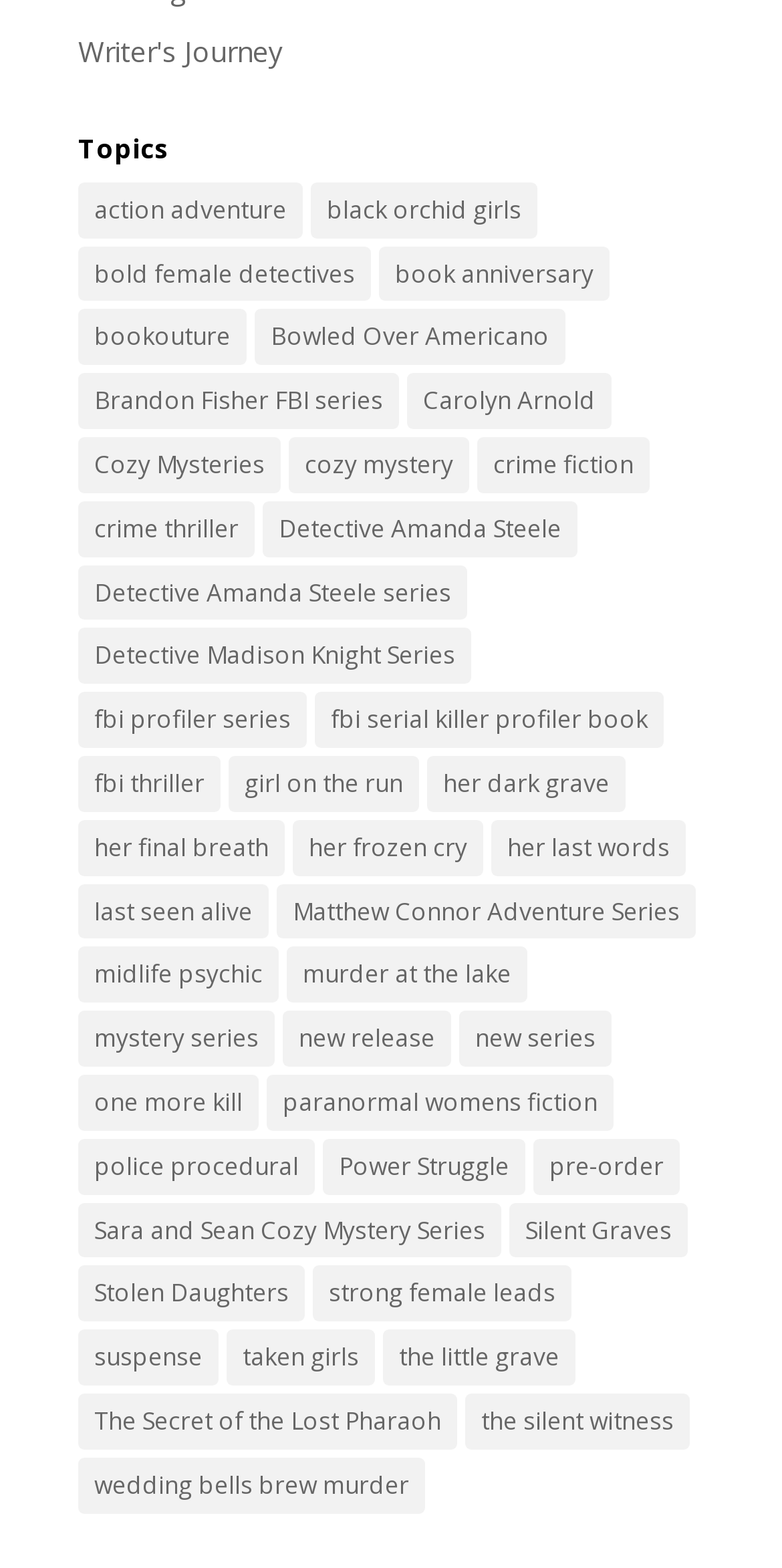Use a single word or phrase to answer the question: 
What is the topic that has the most items?

mystery series